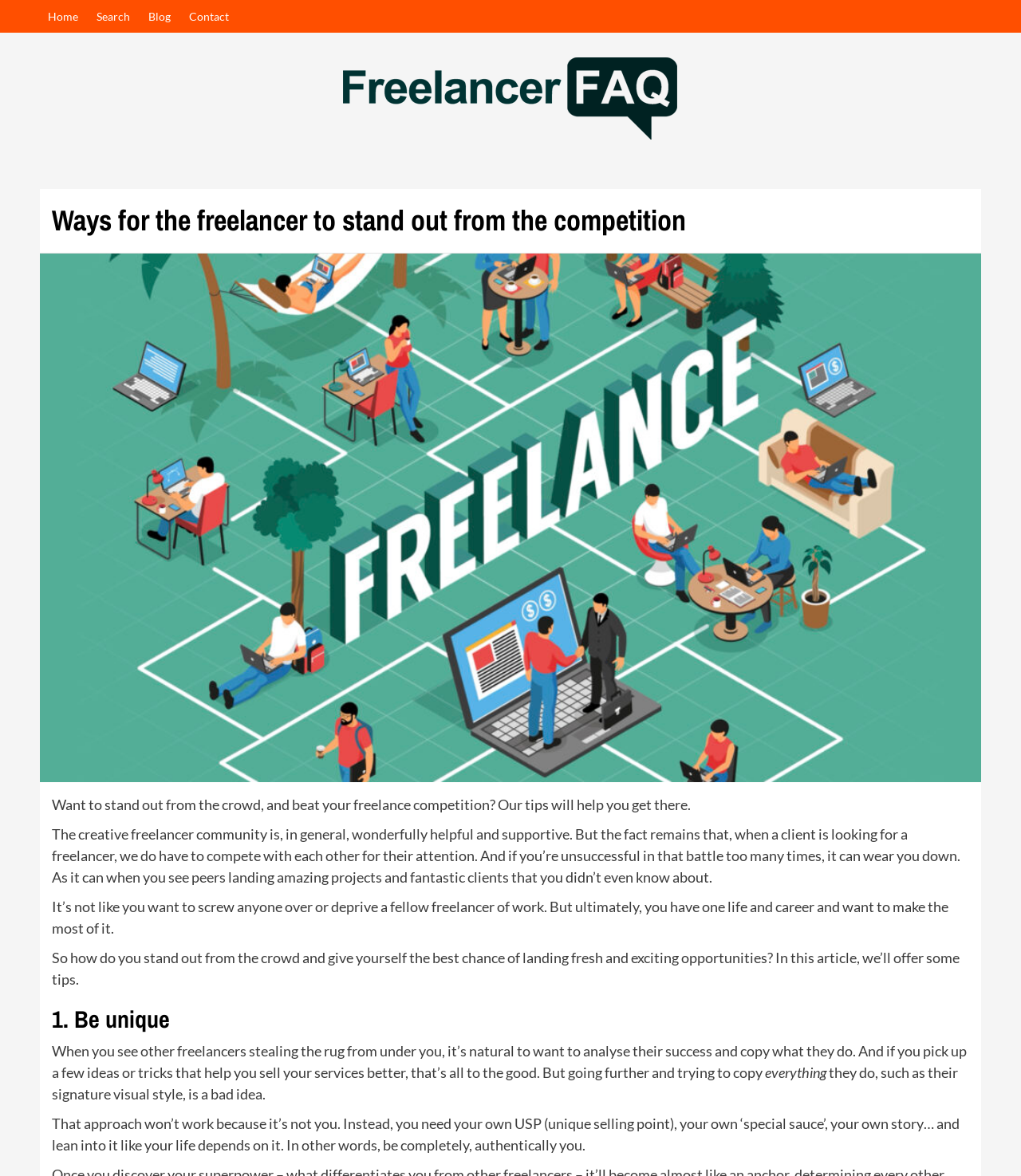Provide the bounding box coordinates for the specified HTML element described in this description: "© Common Good Ventures 2024". The coordinates should be four float numbers ranging from 0 to 1, in the format [left, top, right, bottom].

None